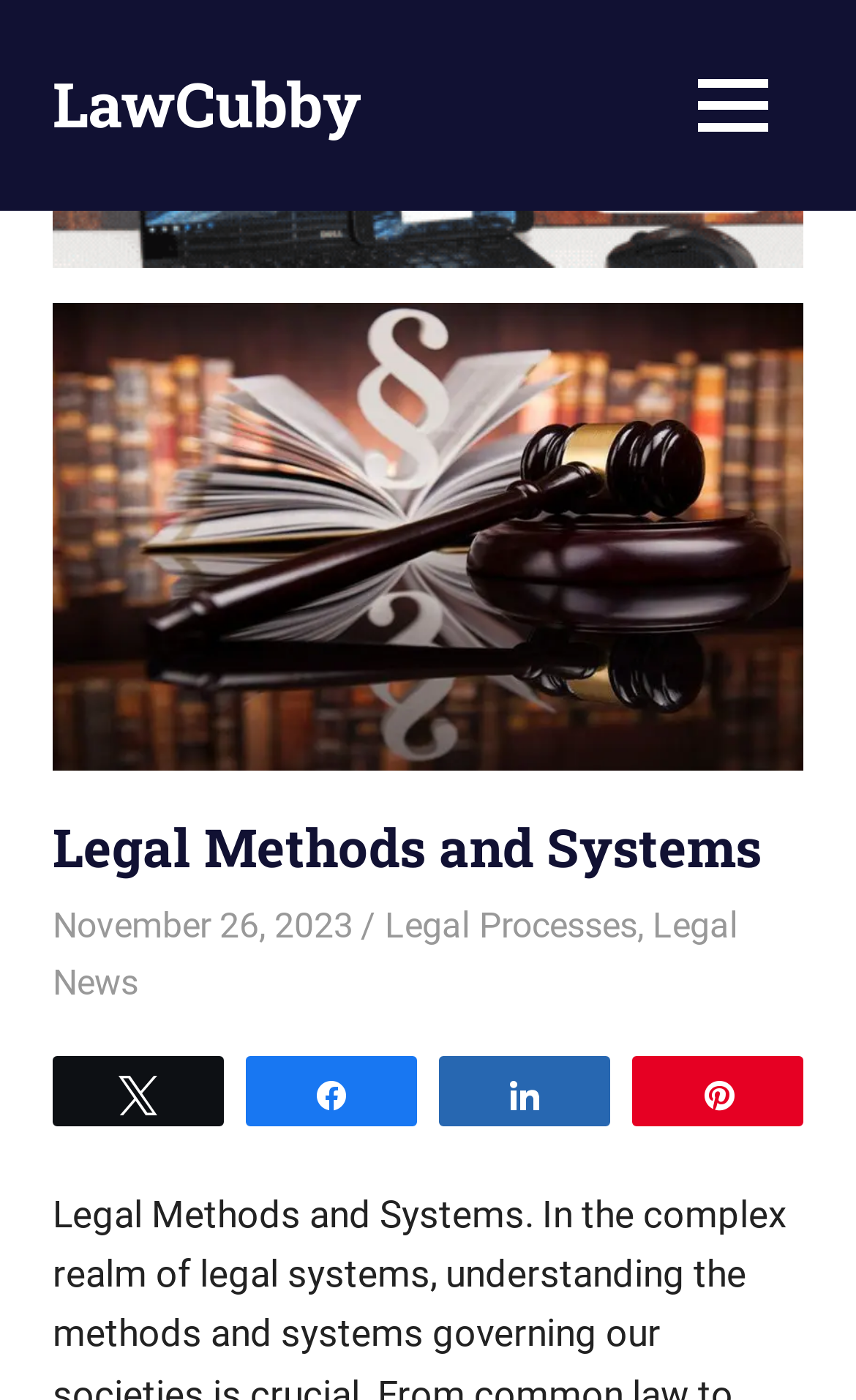Please provide the bounding box coordinates for the element that needs to be clicked to perform the instruction: "Visit Legal Processes". The coordinates must consist of four float numbers between 0 and 1, formatted as [left, top, right, bottom].

[0.449, 0.647, 0.744, 0.676]